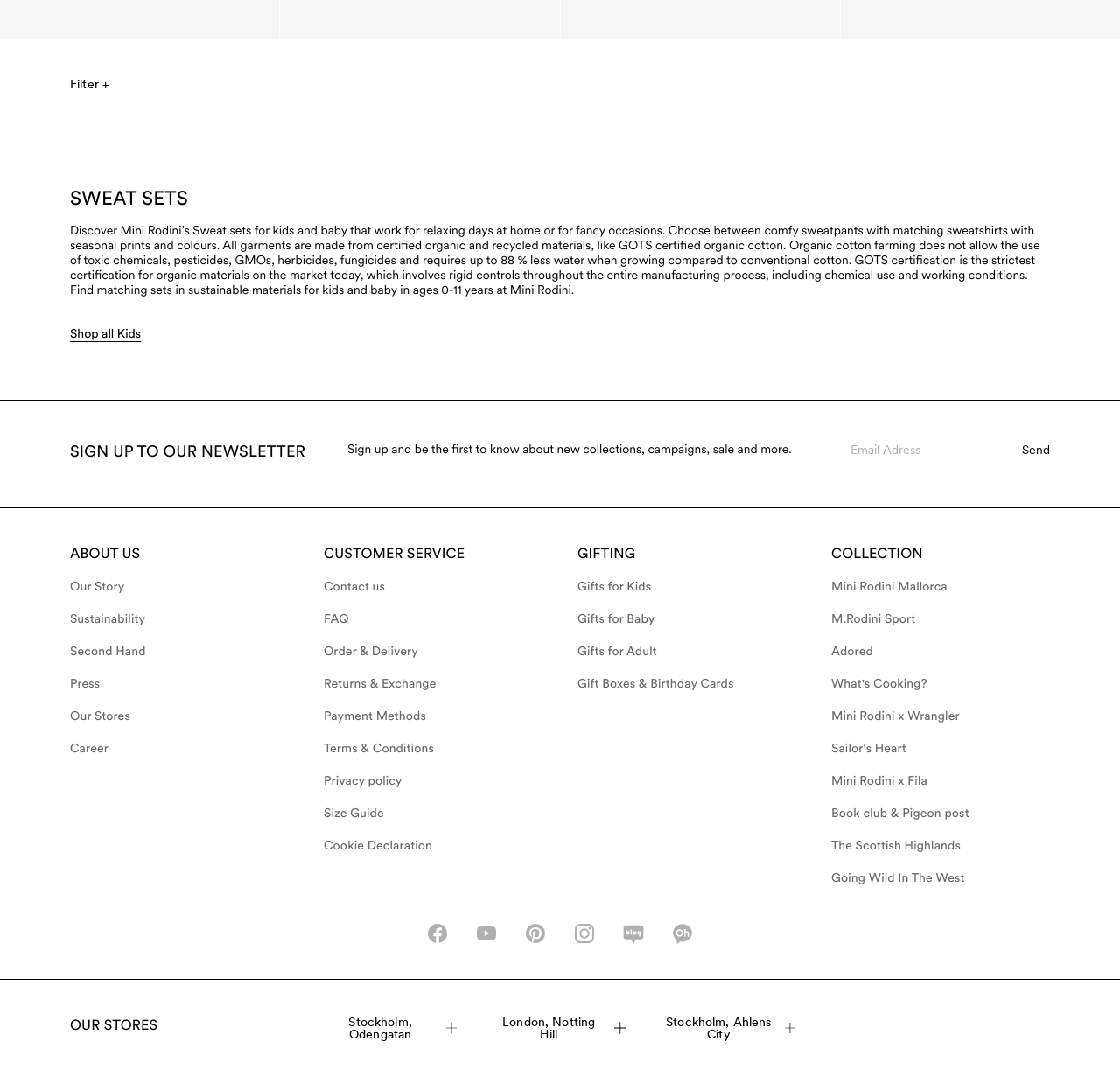Determine the bounding box coordinates of the area to click in order to meet this instruction: "Learn about sustainability".

[0.062, 0.56, 0.258, 0.577]